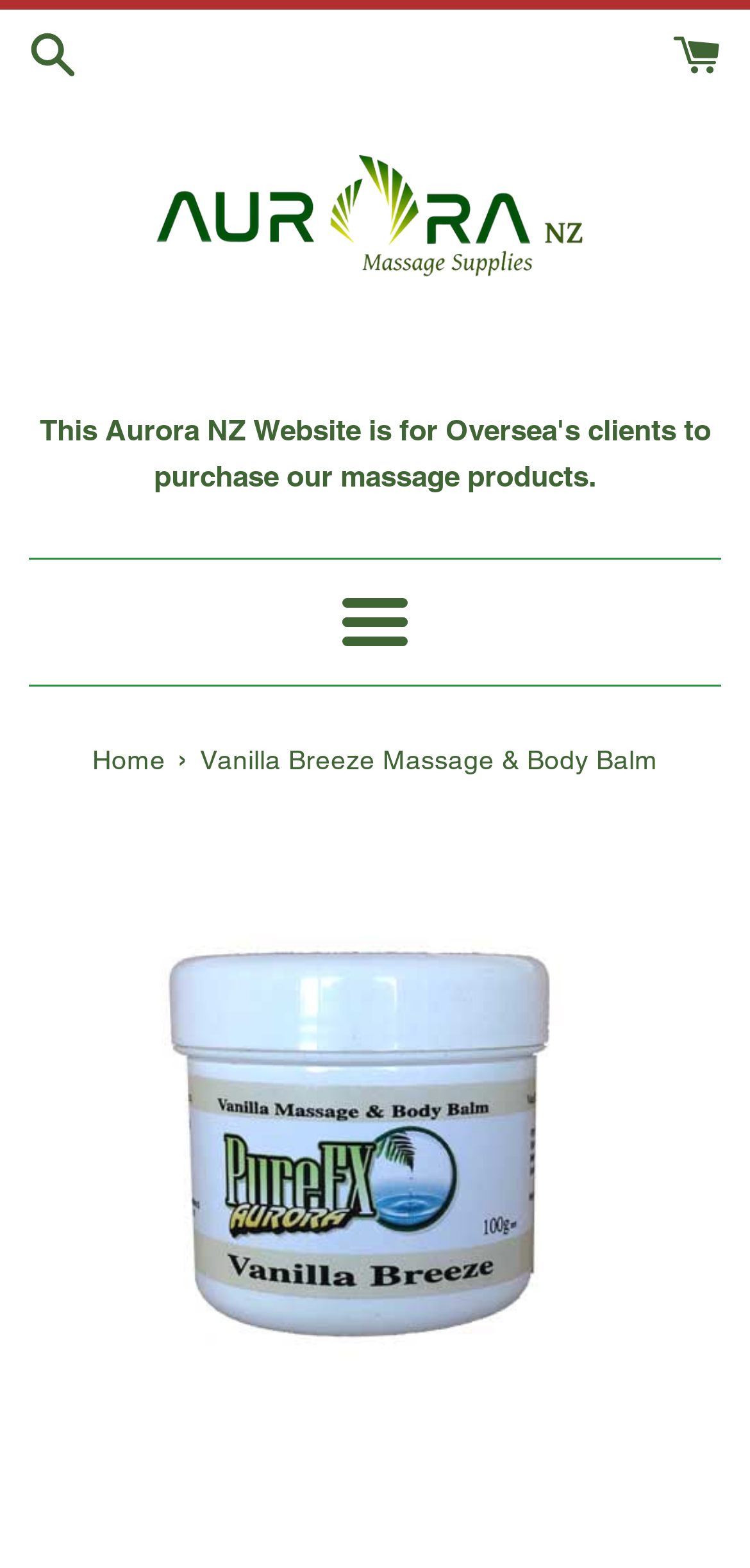Identify the bounding box coordinates for the UI element described as follows: "Cart (0)". Ensure the coordinates are four float numbers between 0 and 1, formatted as [left, top, right, bottom].

[0.897, 0.022, 0.962, 0.043]